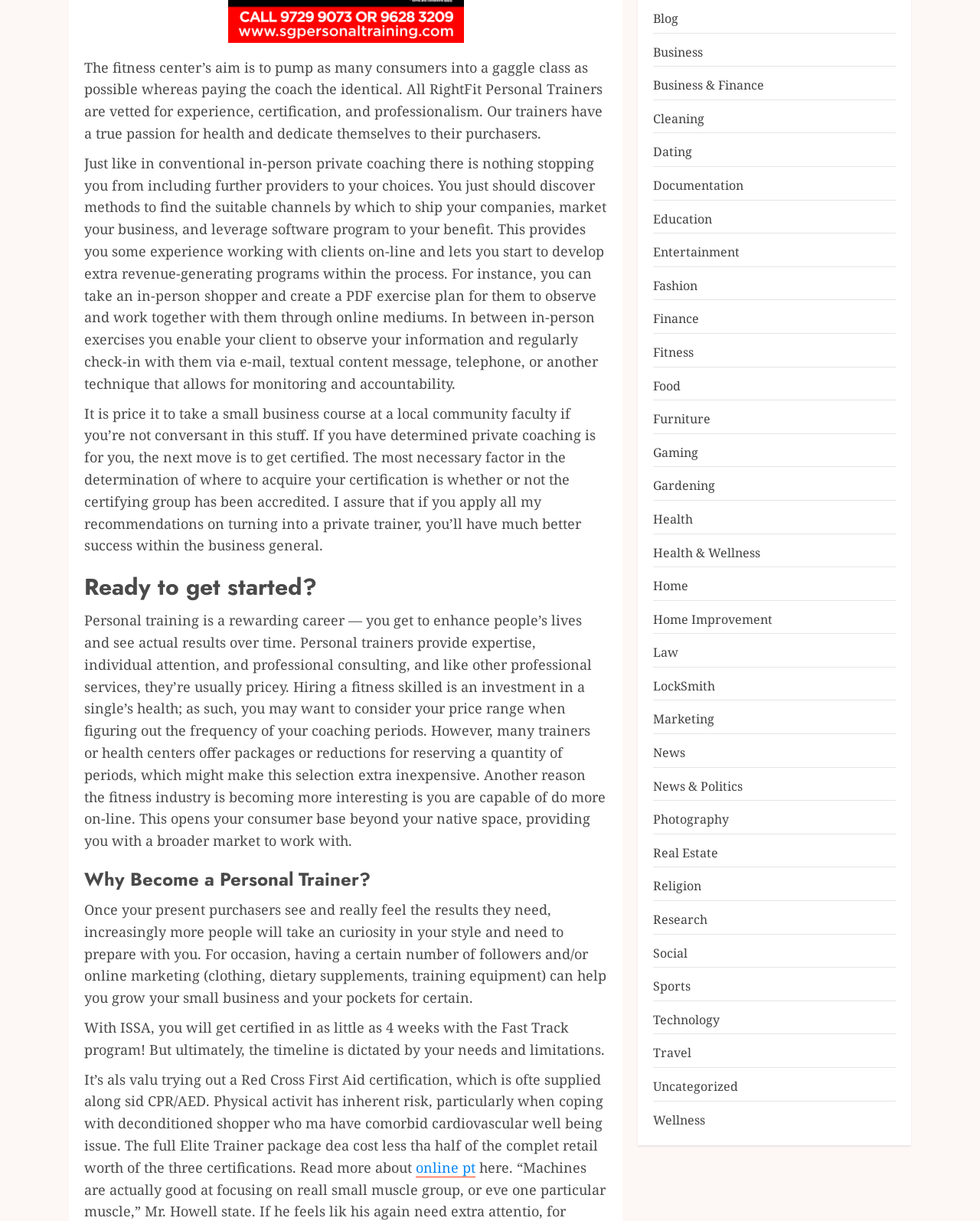Could you determine the bounding box coordinates of the clickable element to complete the instruction: "Click on 'Health & Wellness'"? Provide the coordinates as four float numbers between 0 and 1, i.e., [left, top, right, bottom].

[0.667, 0.445, 0.776, 0.46]